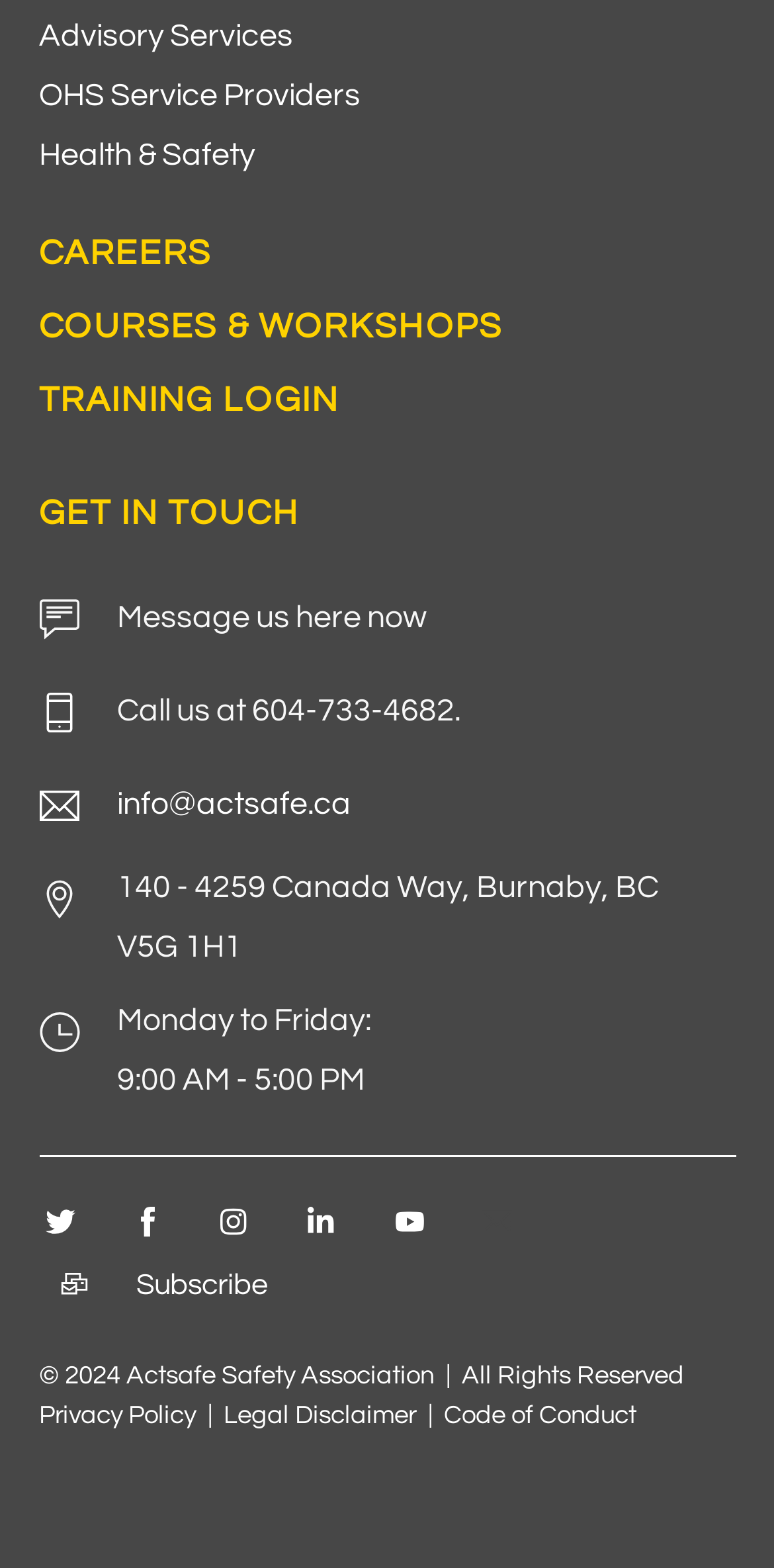Mark the bounding box of the element that matches the following description: "Health & Safety".

[0.05, 0.088, 0.329, 0.108]